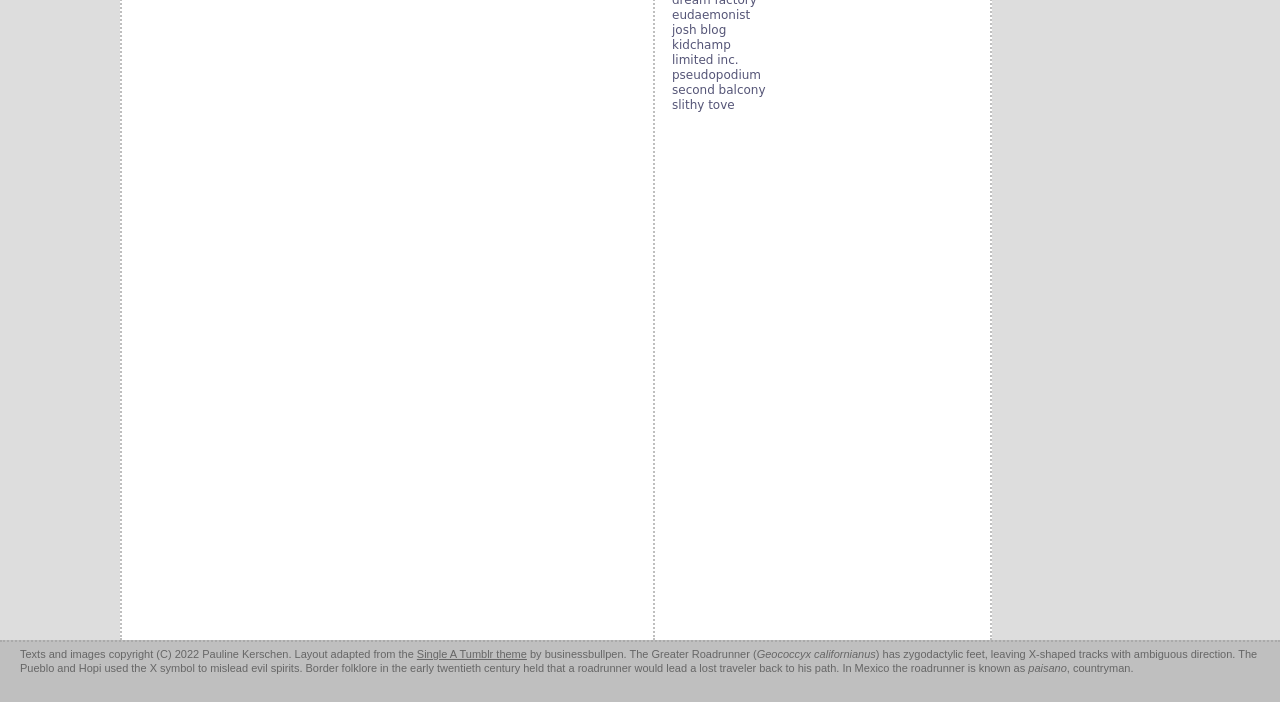Show the bounding box coordinates for the HTML element described as: "Real estate".

None